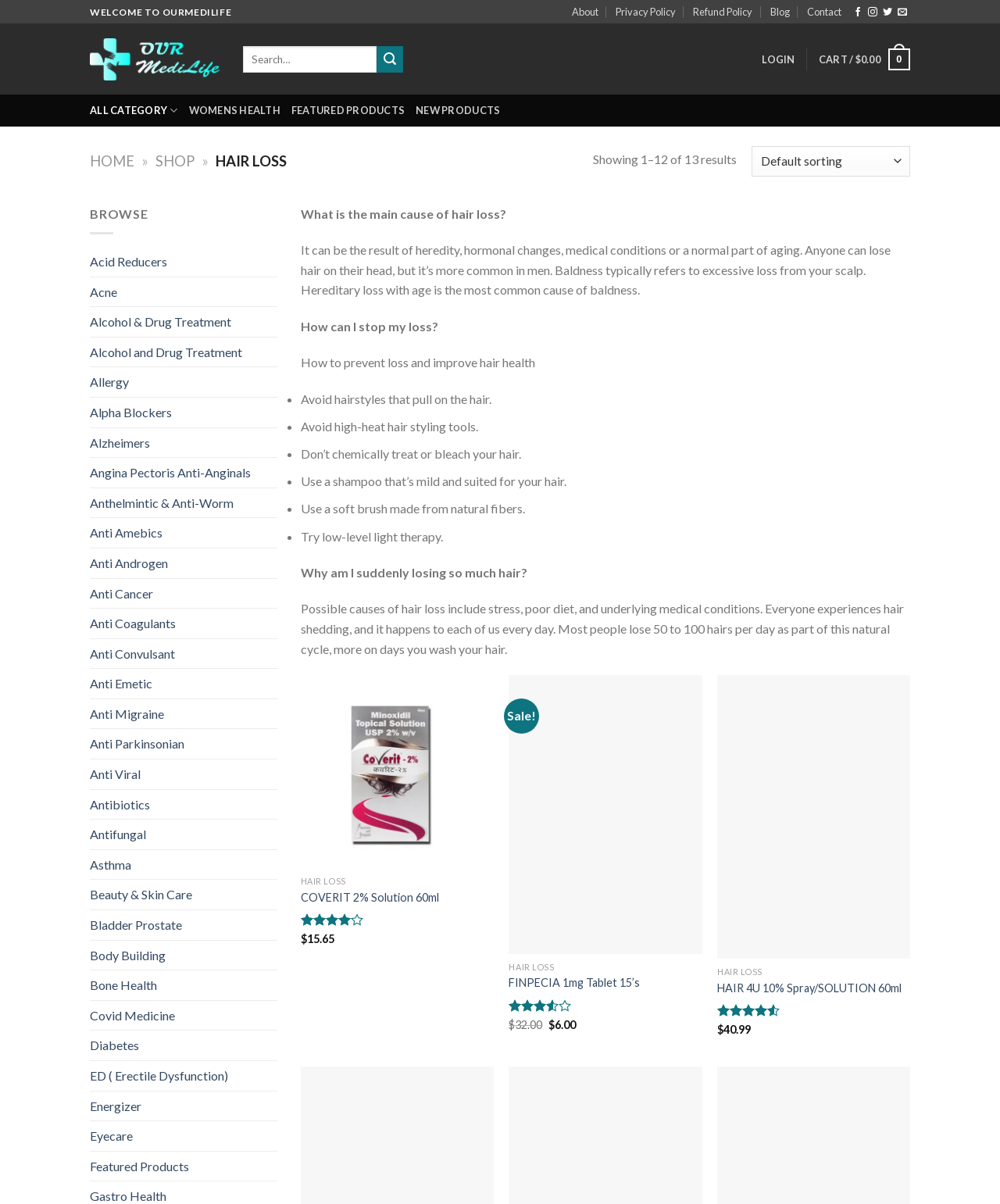Determine the bounding box for the UI element described here: "Energizer".

[0.09, 0.906, 0.277, 0.931]